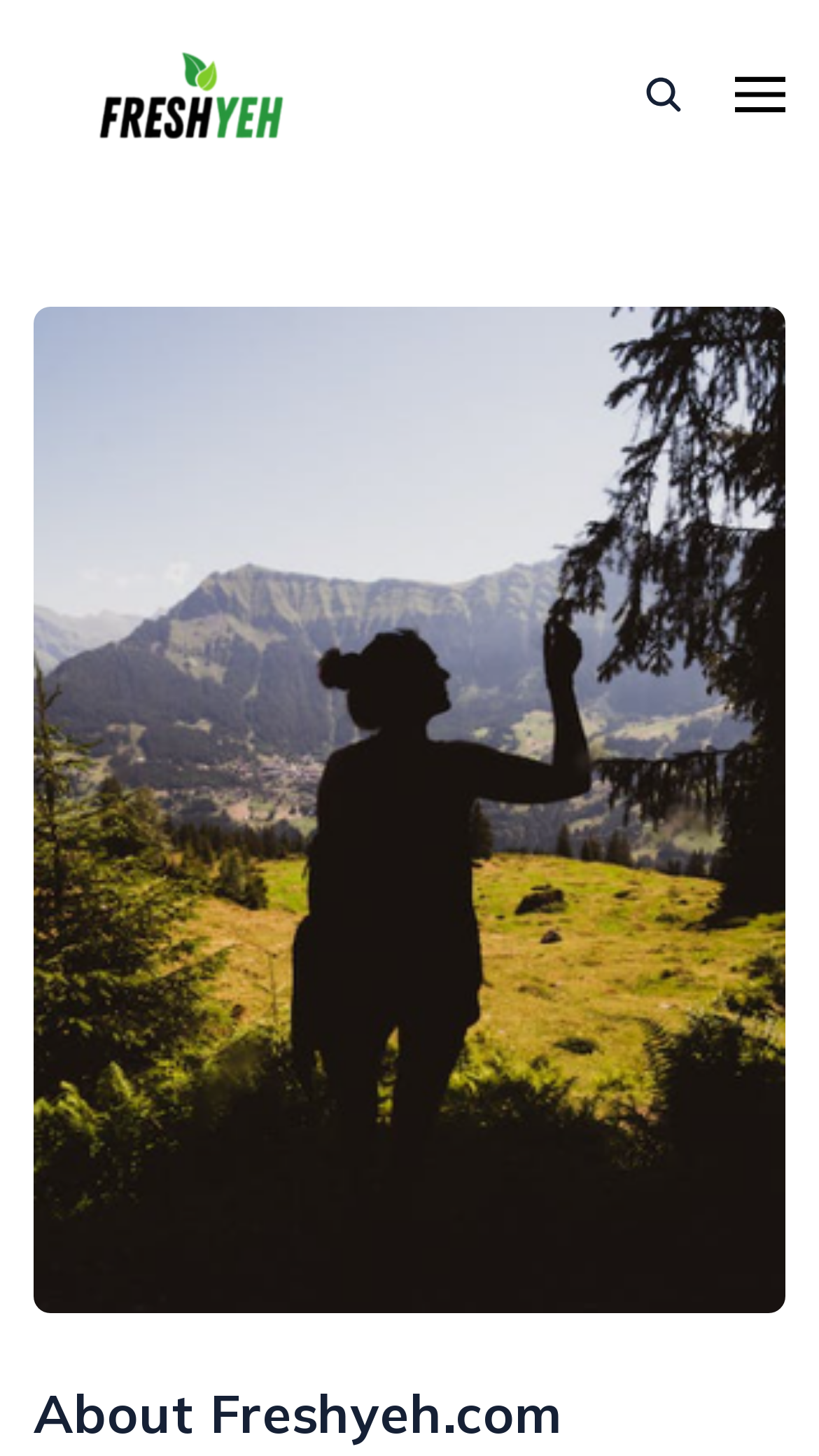Predict the bounding box coordinates of the UI element that matches this description: "alt="Freshyeh"". The coordinates should be in the format [left, top, right, bottom] with each value between 0 and 1.

[0.041, 0.035, 0.426, 0.095]